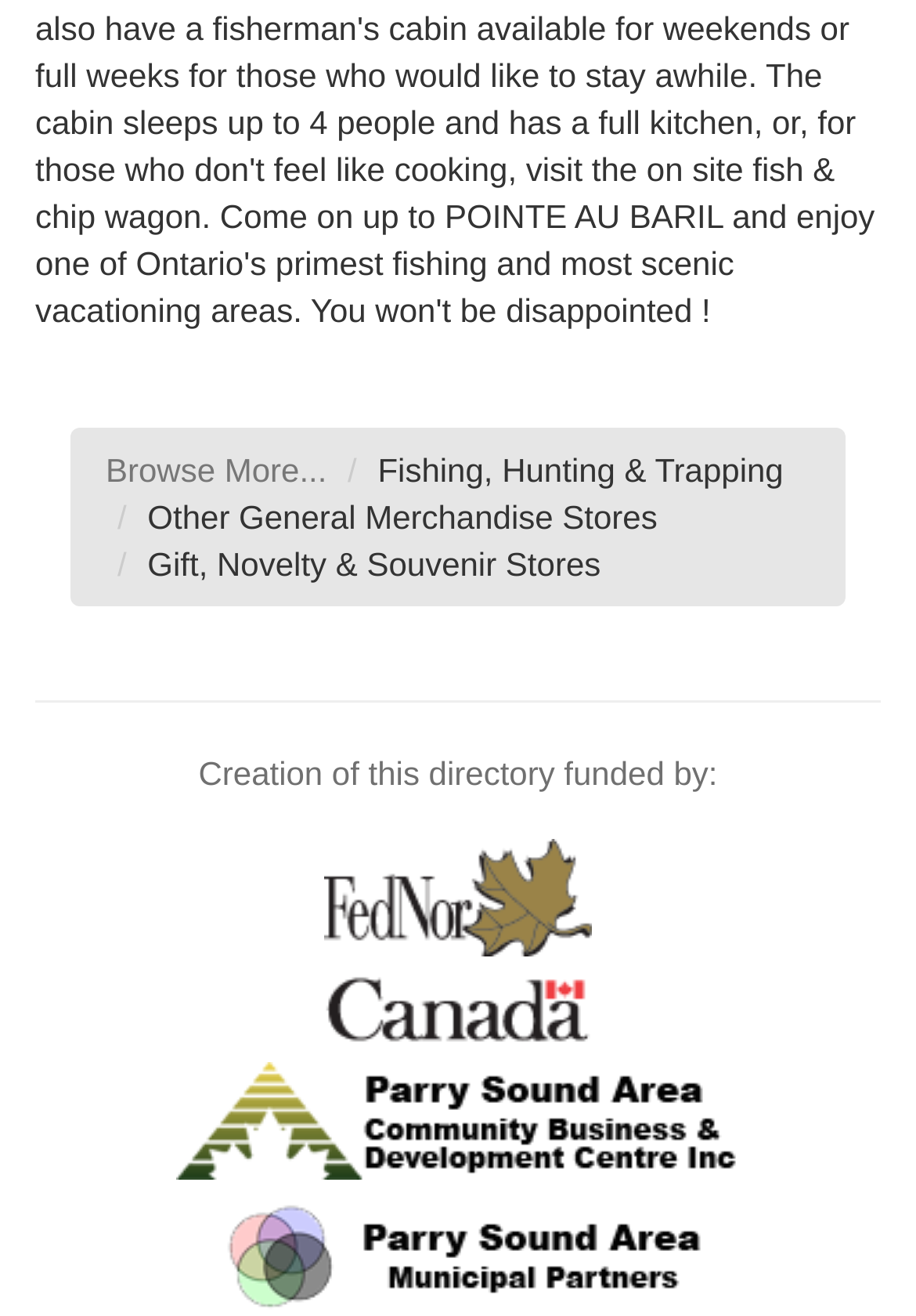Provide your answer in a single word or phrase: 
What is the name of the area shown in the image at the bottom?

Parry Sound Area